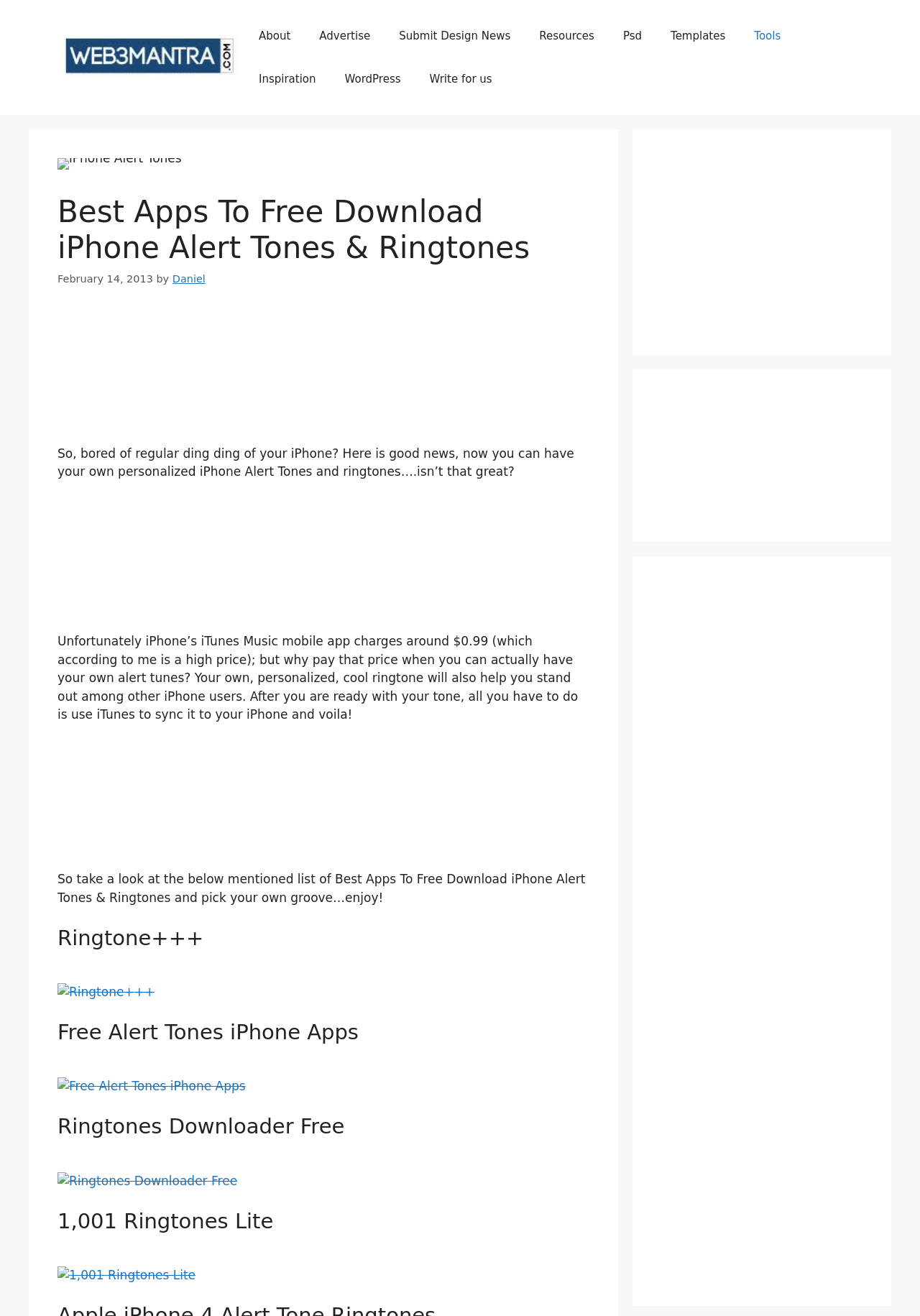Please predict the bounding box coordinates of the element's region where a click is necessary to complete the following instruction: "Follow us on Facebook". The coordinates should be represented by four float numbers between 0 and 1, i.e., [left, top, right, bottom].

None